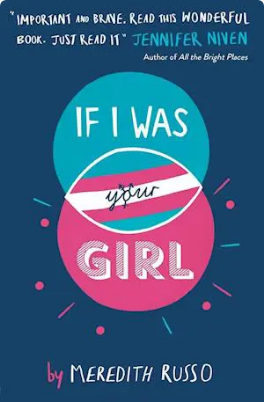Give a comprehensive caption for the image.

The image showcases the cover of "If I Was Your Girl," a novel written by Meredith Russo. The design features a vibrant color palette with a blue and pink theme, symbolizing themes of gender identity and personal discovery. The book title is prominently displayed in a playful font, emphasizing the central theme of the narrative. A quoted endorsement from Jennifer Niven, author of "All the Bright Places," adds an appealing element to the cover, suggesting the book's significance and impact. The overall design reflects the contemporary and relatable nature of the story, making it attractive to a young adult audience.